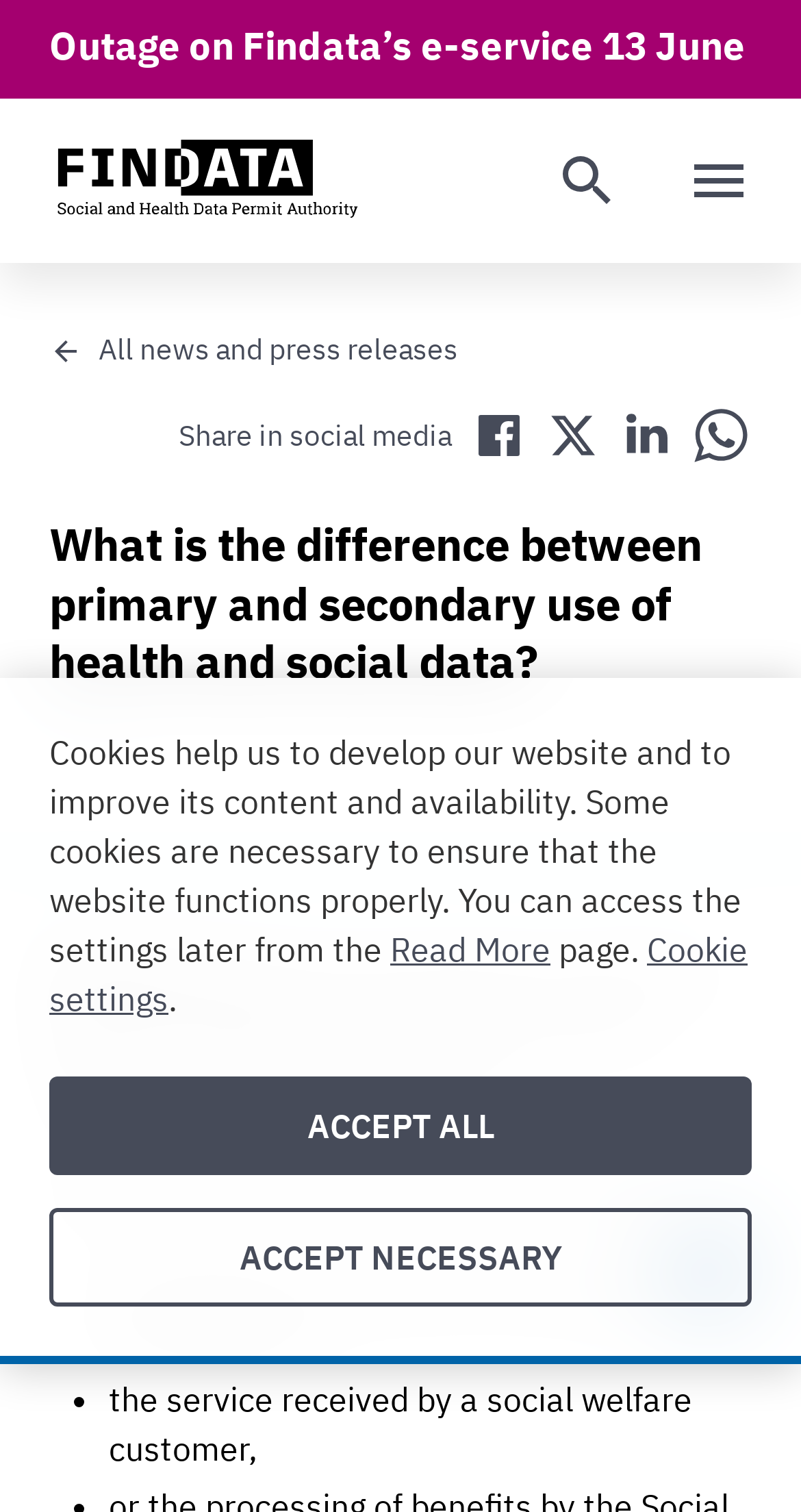What is the function of the 'Avaa haku' button?
Please elaborate on the answer to the question with detailed information.

The 'Avaa haku' button is located next to the search icon, and its bounding box coordinates indicate it is positioned near the top of the page. This suggests that it is a search button, allowing users to search for content on the website.